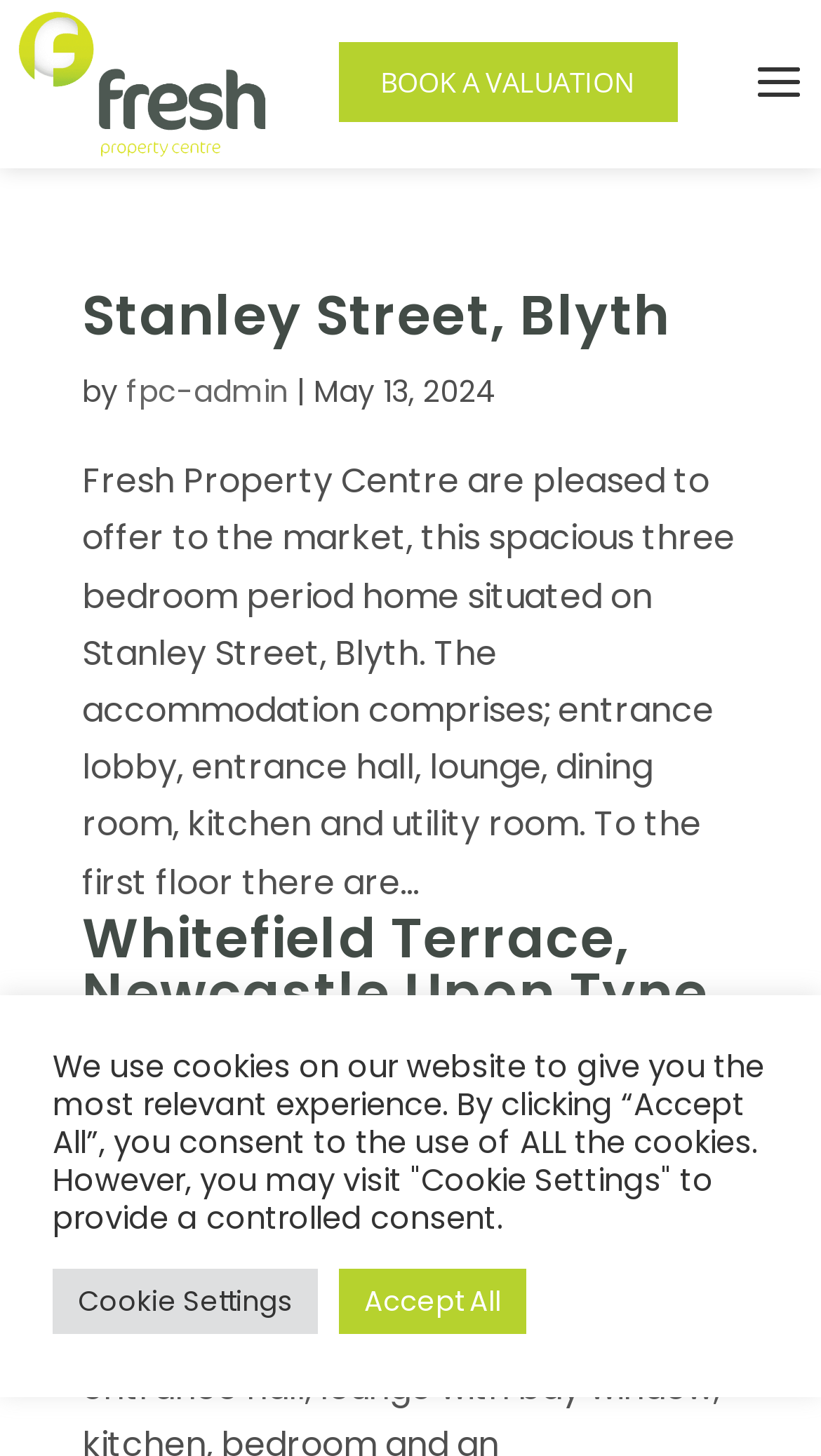Look at the image and answer the question in detail:
How many bedrooms does the property at 'Whitefield Terrace, Newcastle Upon Tyne' have?

I read the description of the property listing 'Whitefield Terrace, Newcastle Upon Tyne' but did not find any information about the number of bedrooms.